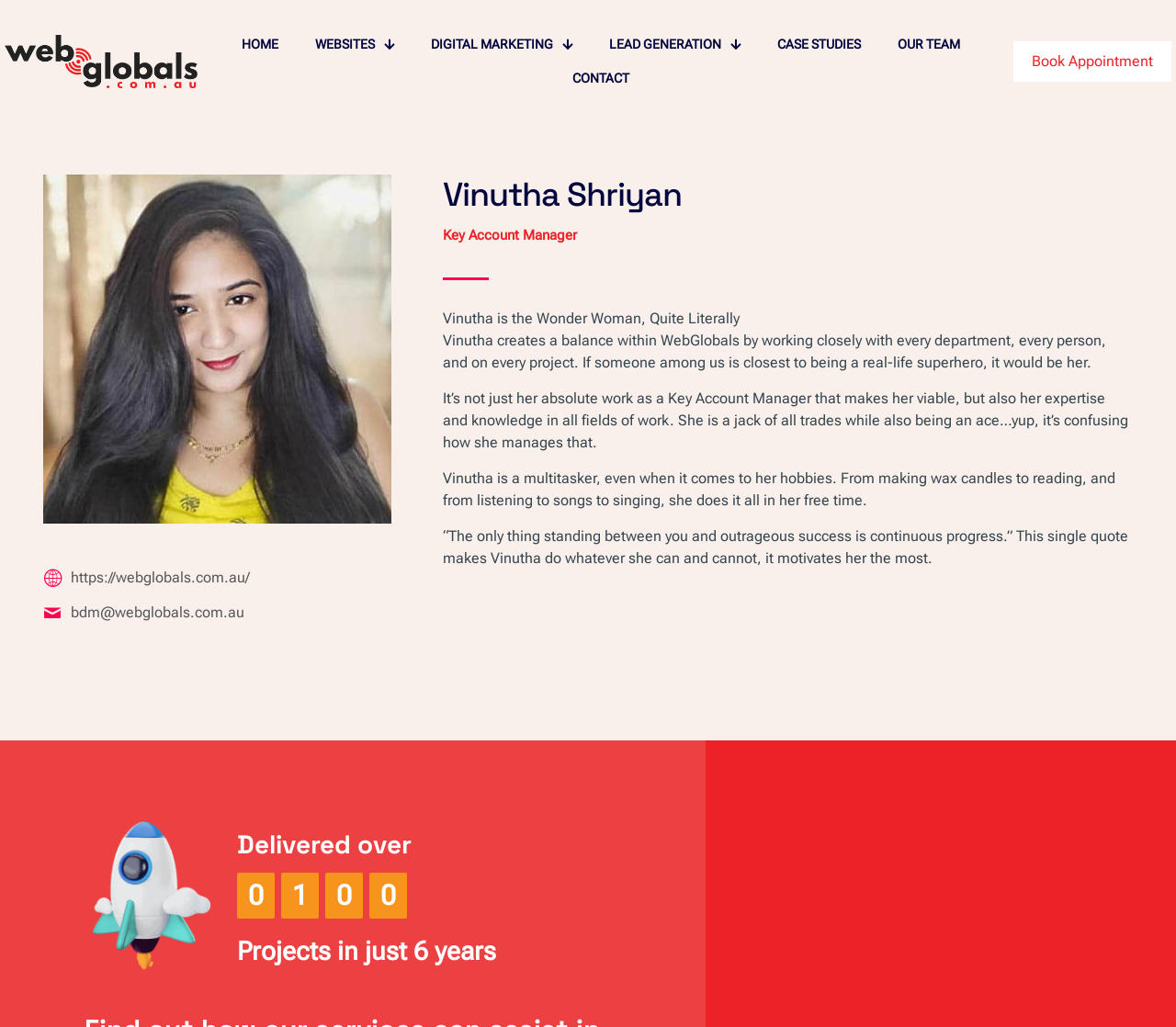What is the name of the company where Vinutha works? Using the information from the screenshot, answer with a single word or phrase.

WebGlobals